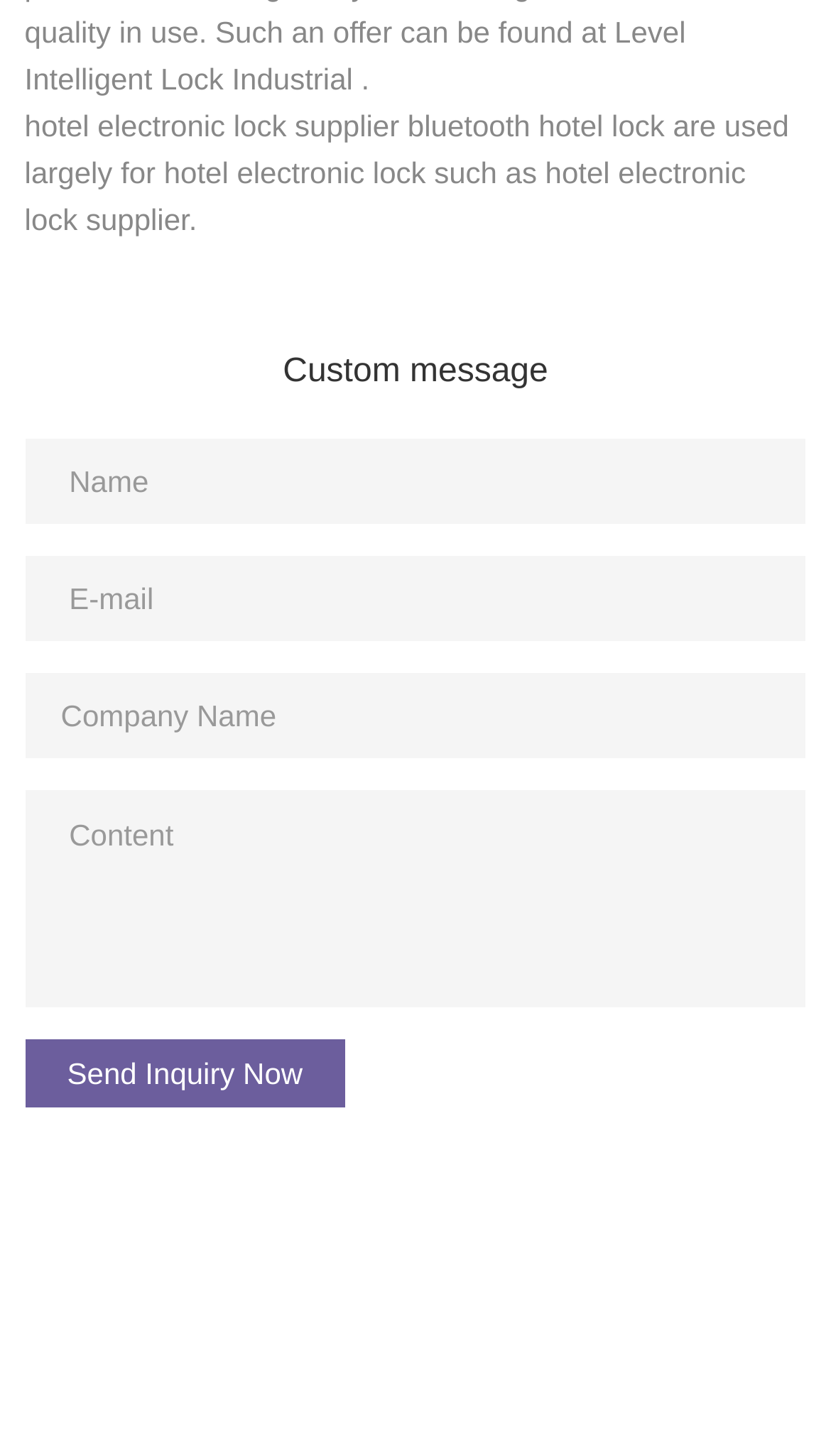Please provide a brief answer to the following inquiry using a single word or phrase:
What is the minimum information required to send an inquiry?

Name, E-mail, and Content